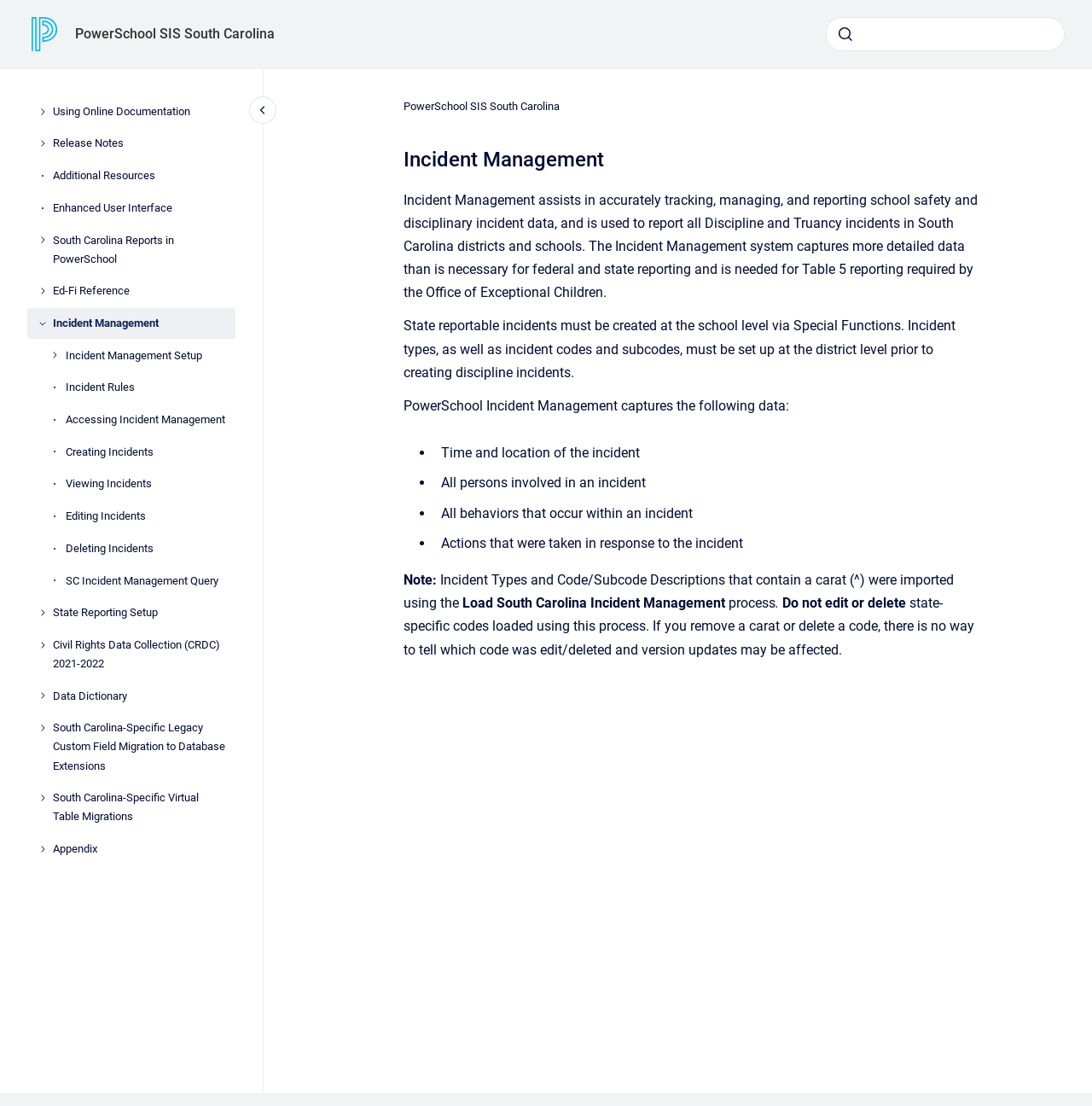Please identify the bounding box coordinates of the region to click in order to complete the task: "Submit a search query". The coordinates must be four float numbers between 0 and 1, specified as [left, top, right, bottom].

[0.762, 0.019, 0.787, 0.043]